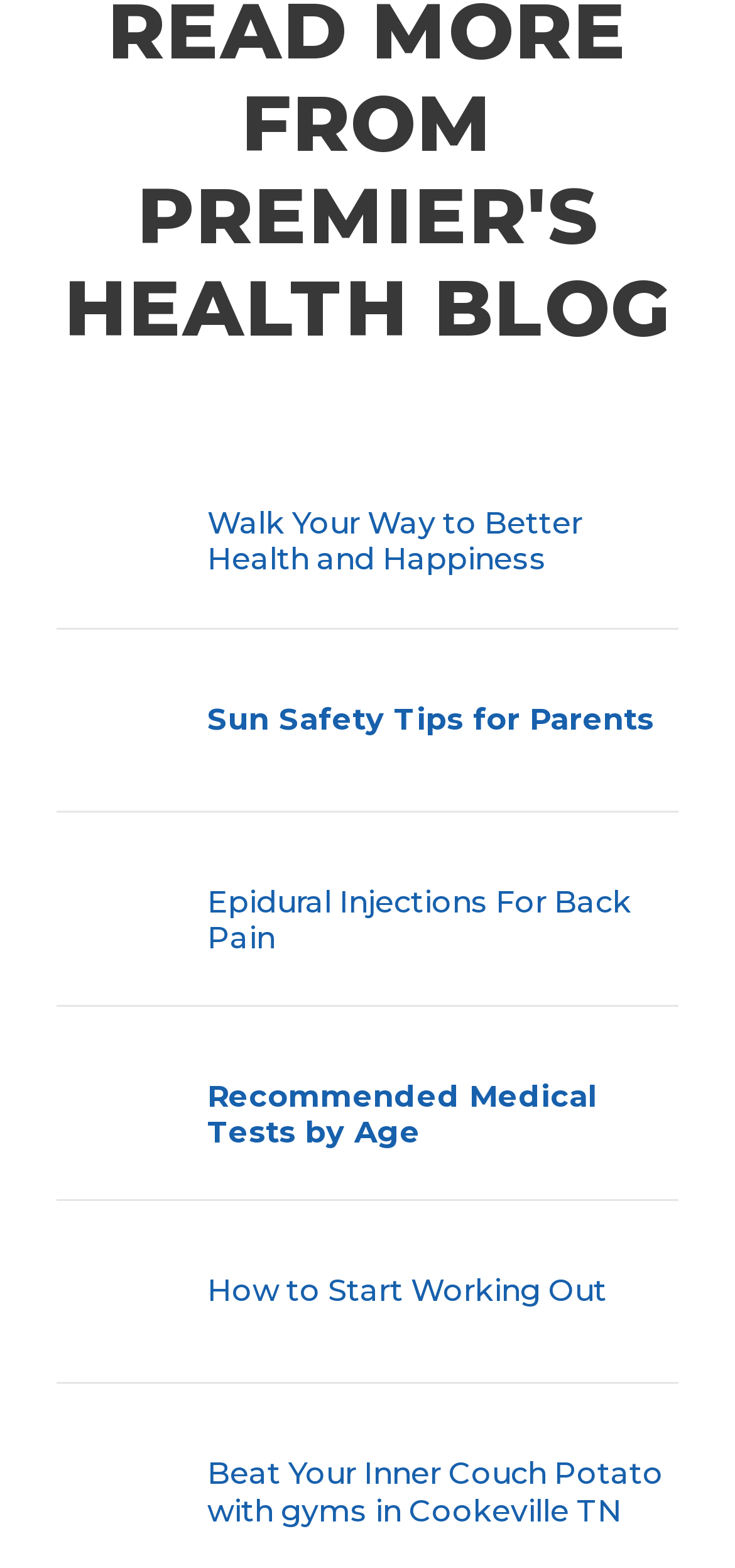Determine the bounding box for the UI element as described: "parent_node: Cart aria-label="Menu"". The coordinates should be represented as four float numbers between 0 and 1, formatted as [left, top, right, bottom].

None